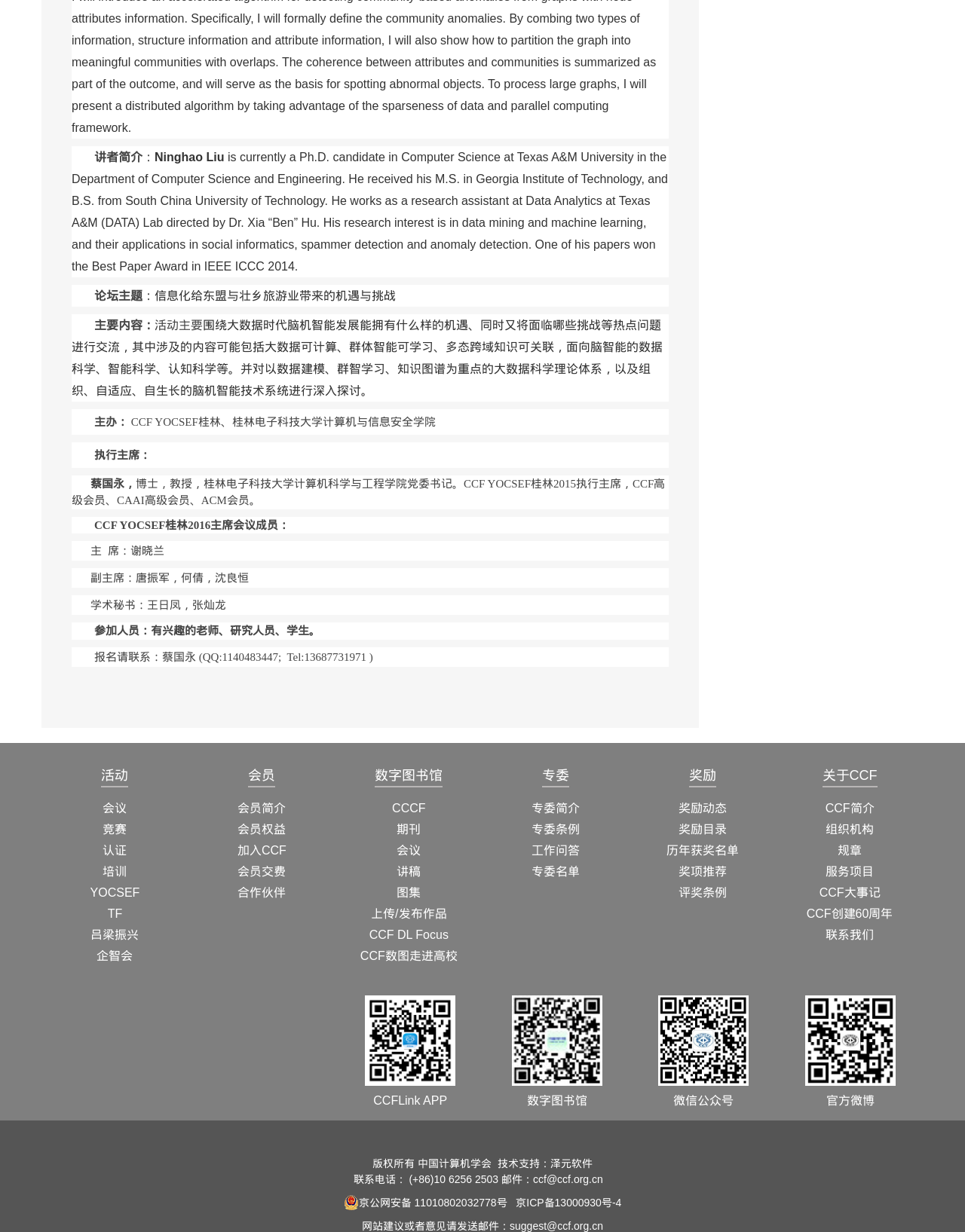Determine the bounding box coordinates of the target area to click to execute the following instruction: "view speaker introduction."

[0.098, 0.122, 0.148, 0.132]